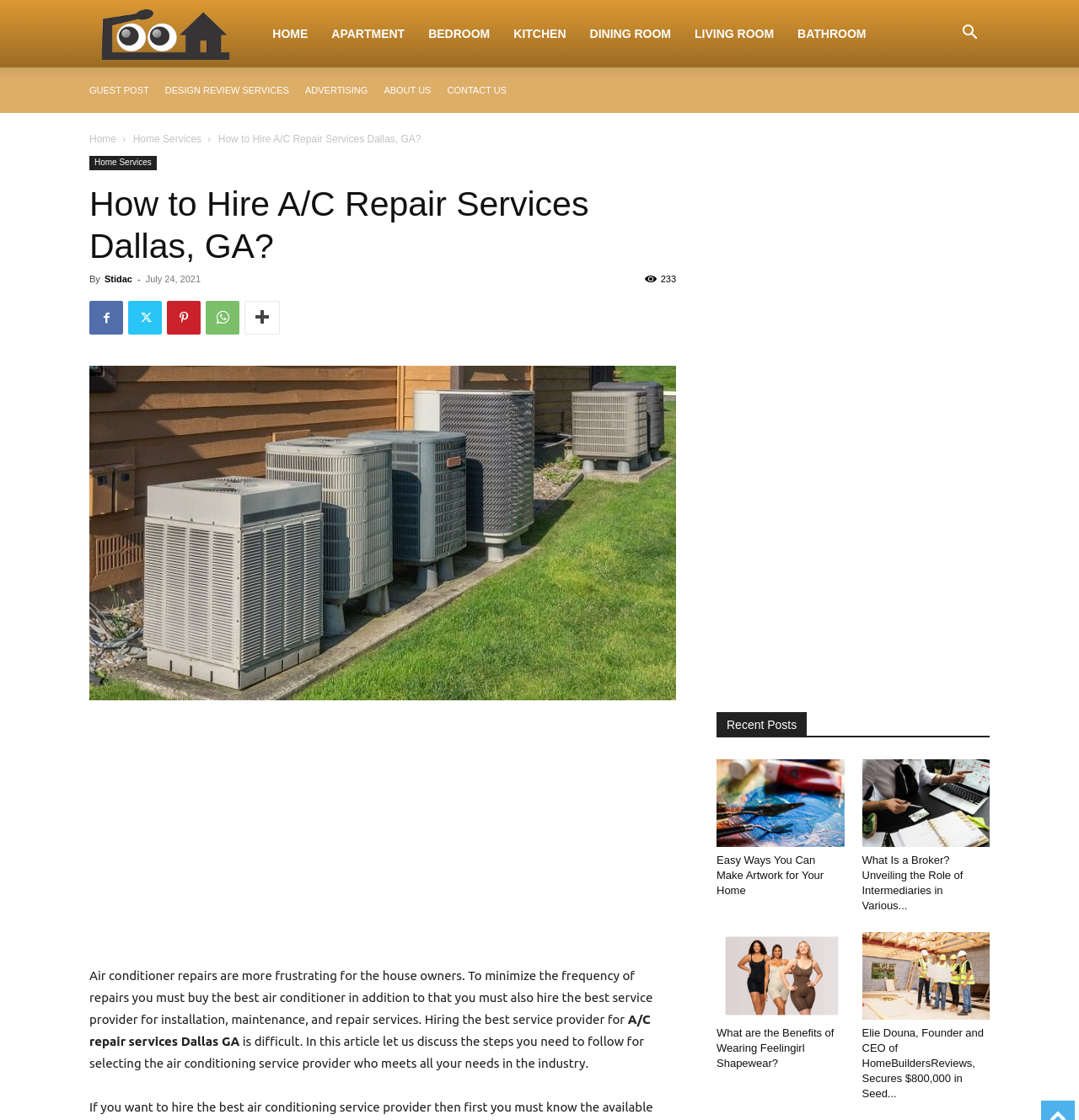Locate the bounding box coordinates of the UI element described by: "Living Room". Provide the coordinates as four float numbers between 0 and 1, formatted as [left, top, right, bottom].

[0.633, 0.0, 0.728, 0.06]